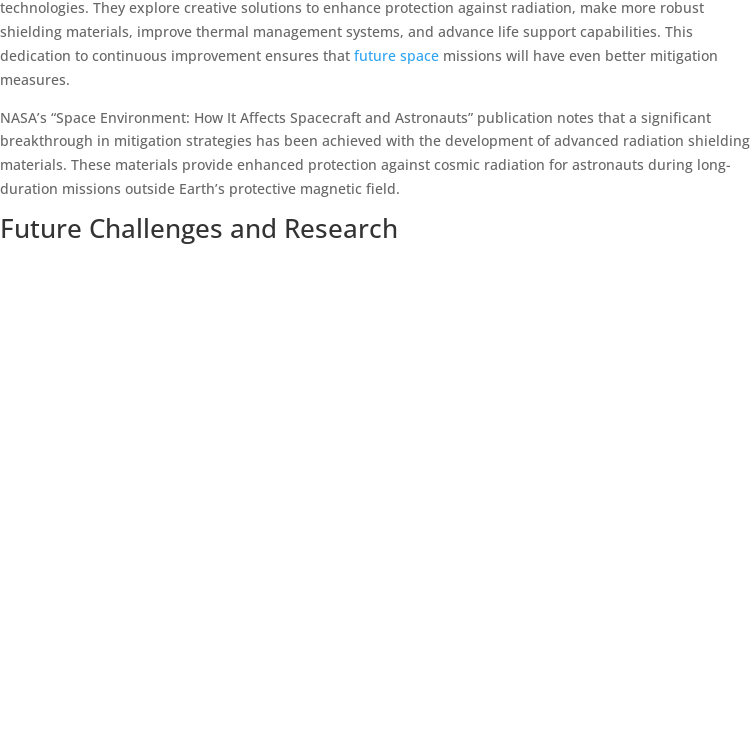Break down the image into a detailed narrative.

The image related to the discussion on "Future Challenges and Research" in space exploration, particularly highlighting advancements in radiation shielding materials designed for astronaut safety. This publication emphasizes NASA's breakthroughs in creating robust protection systems that mitigate the risks of cosmic radiation during long-duration missions outside Earth's magnetic sphere. Such innovations are crucial as humanity prepares for future space missions, focusing on enhancing astronaut safety and comfort in the harsh space environment.